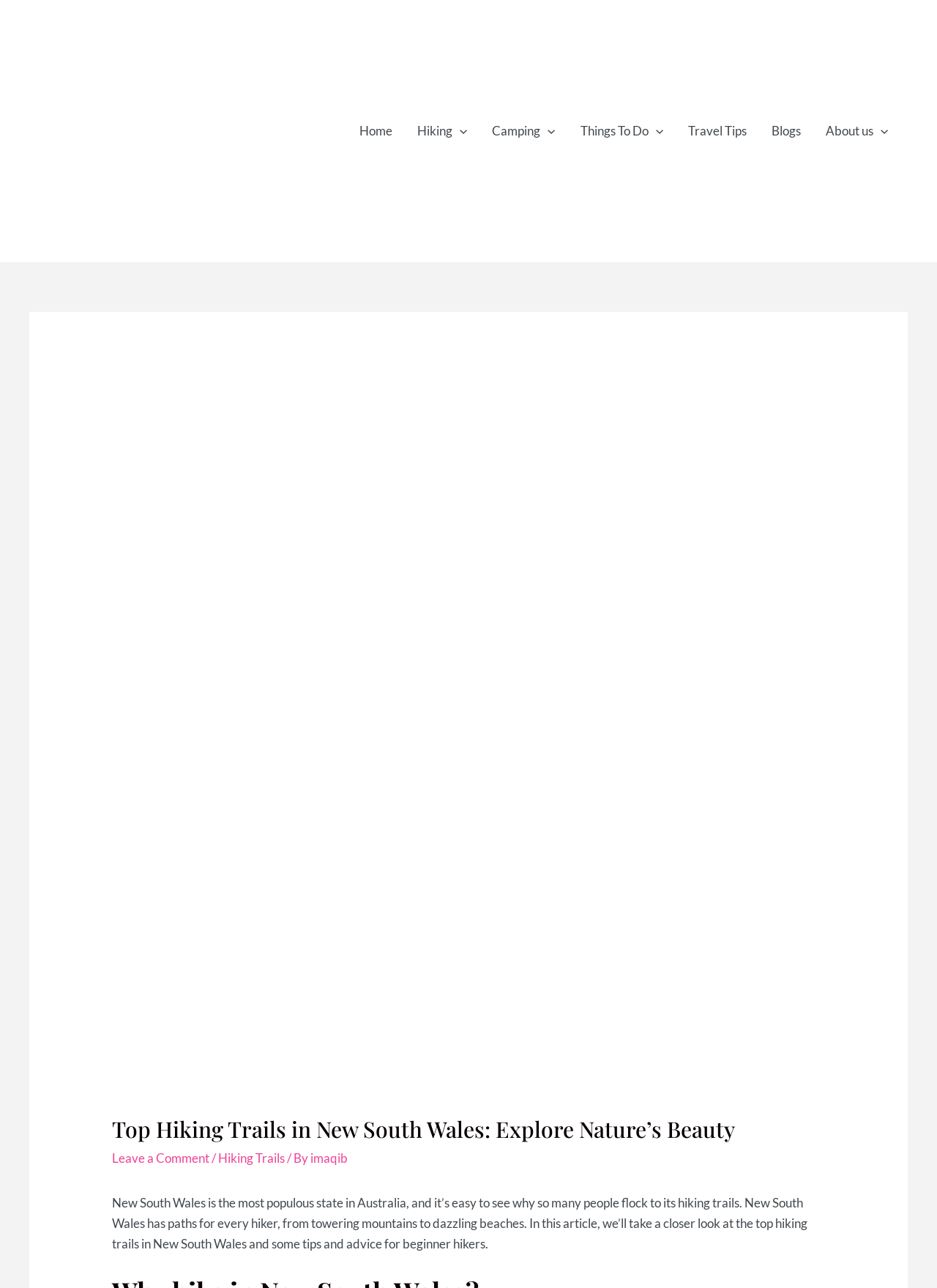What is the purpose of the 'Menu Toggle' application?
Using the image, answer in one word or phrase.

To expand or collapse menu